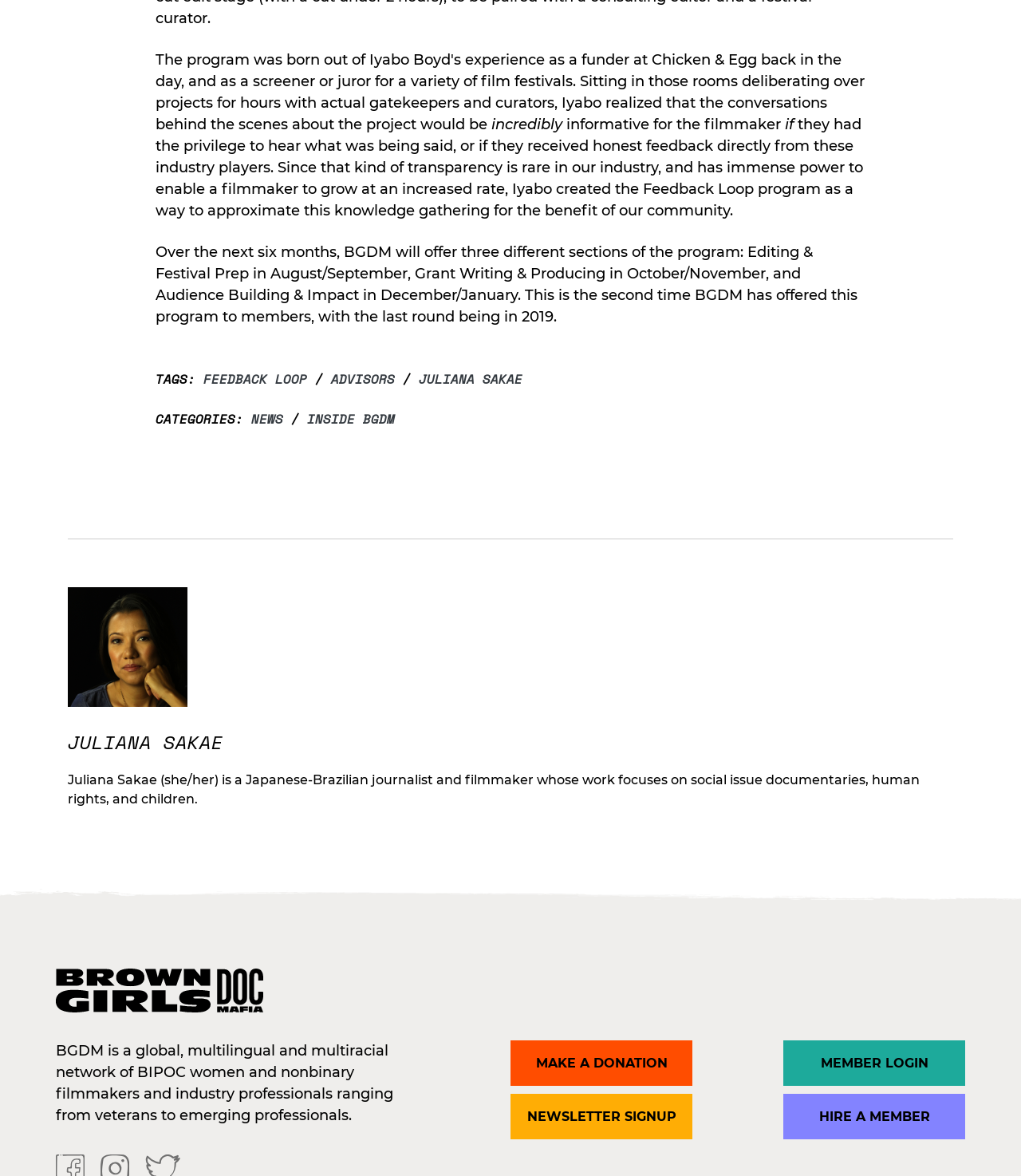Pinpoint the bounding box coordinates for the area that should be clicked to perform the following instruction: "make a donation".

[0.5, 0.884, 0.678, 0.923]